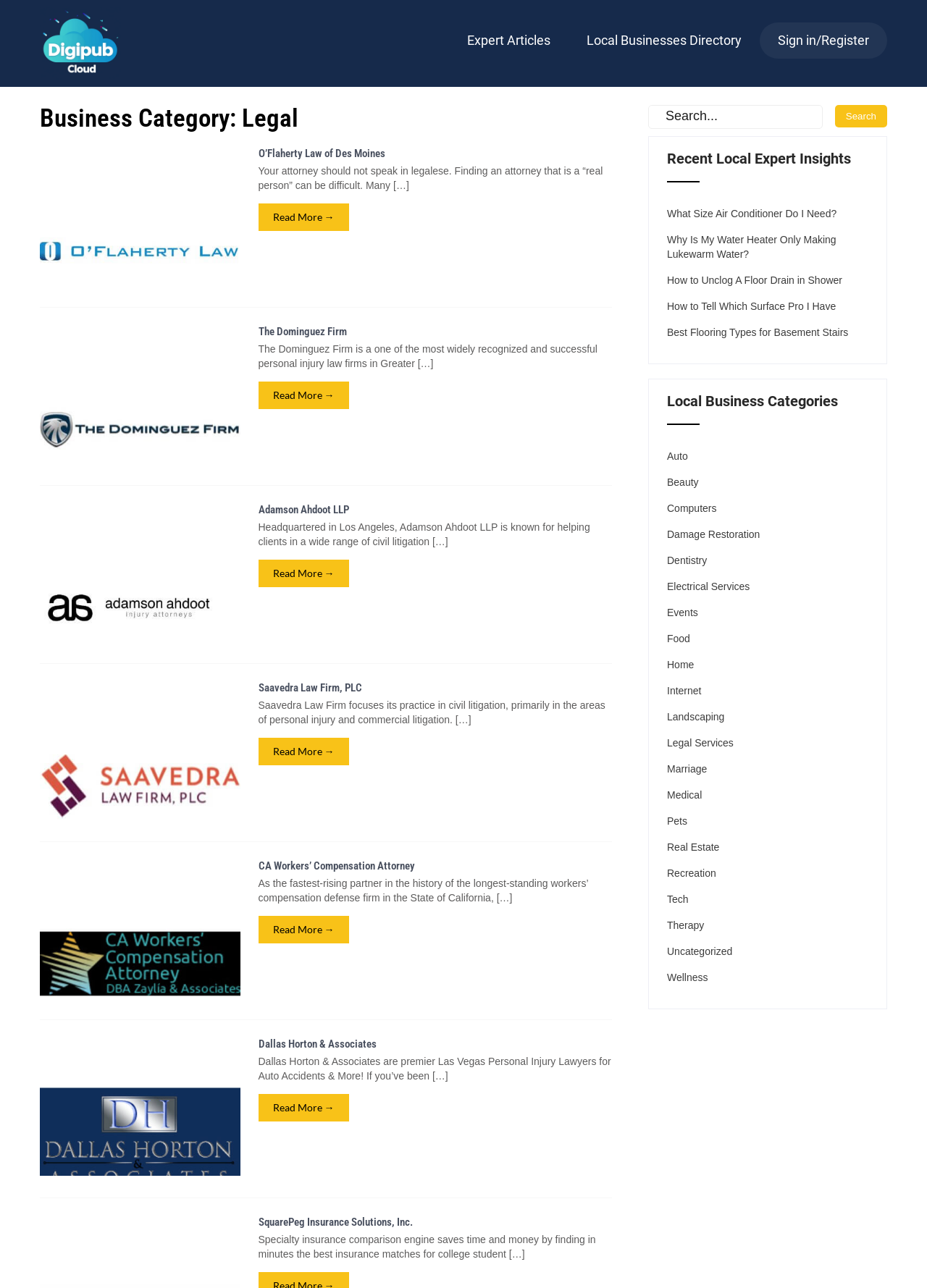Please mark the clickable region by giving the bounding box coordinates needed to complete this instruction: "Search for something".

[0.699, 0.082, 0.957, 0.106]